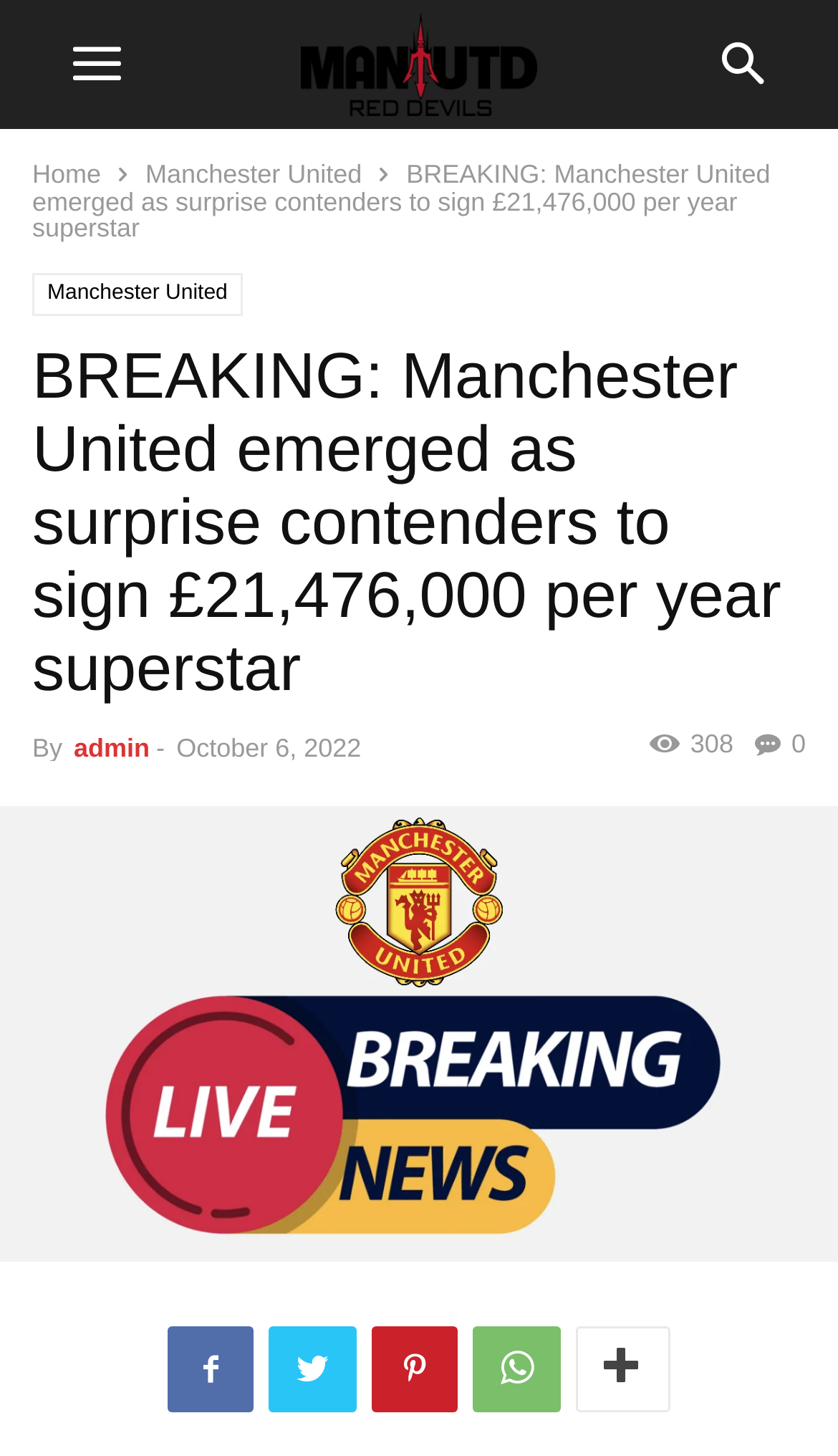Locate the bounding box coordinates of the UI element described by: "title="33A1C44B-5451-497A-8CD0-D7A55E246624"". Provide the coordinates as four float numbers between 0 and 1, formatted as [left, top, right, bottom].

[0.0, 0.878, 1.0, 0.903]